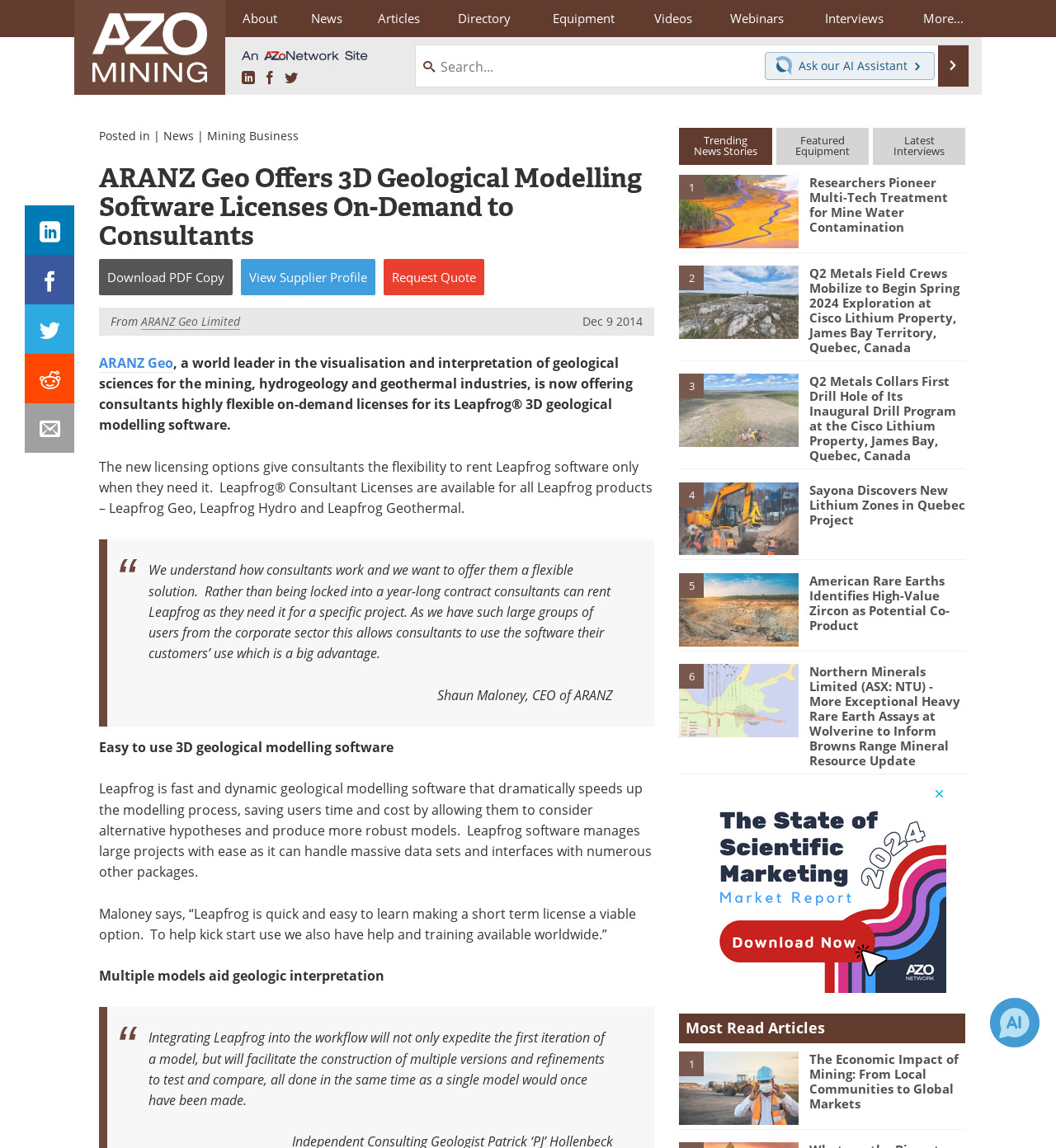Provide the bounding box coordinates of the HTML element described as: "News". The bounding box coordinates should be four float numbers between 0 and 1, i.e., [left, top, right, bottom].

[0.279, 0.0, 0.34, 0.032]